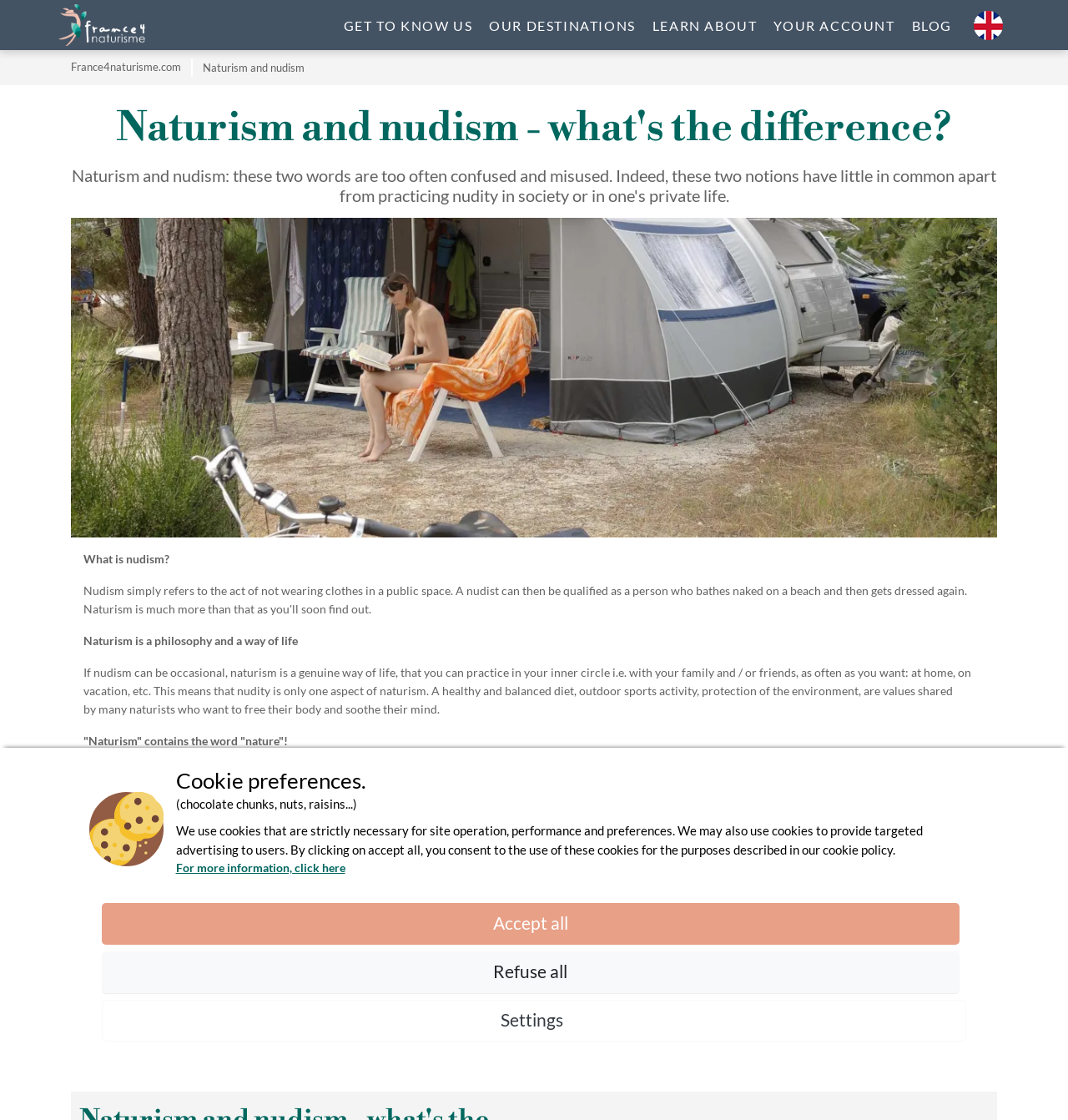Could you highlight the region that needs to be clicked to execute the instruction: "Visit the blog"?

[0.854, 0.015, 0.891, 0.029]